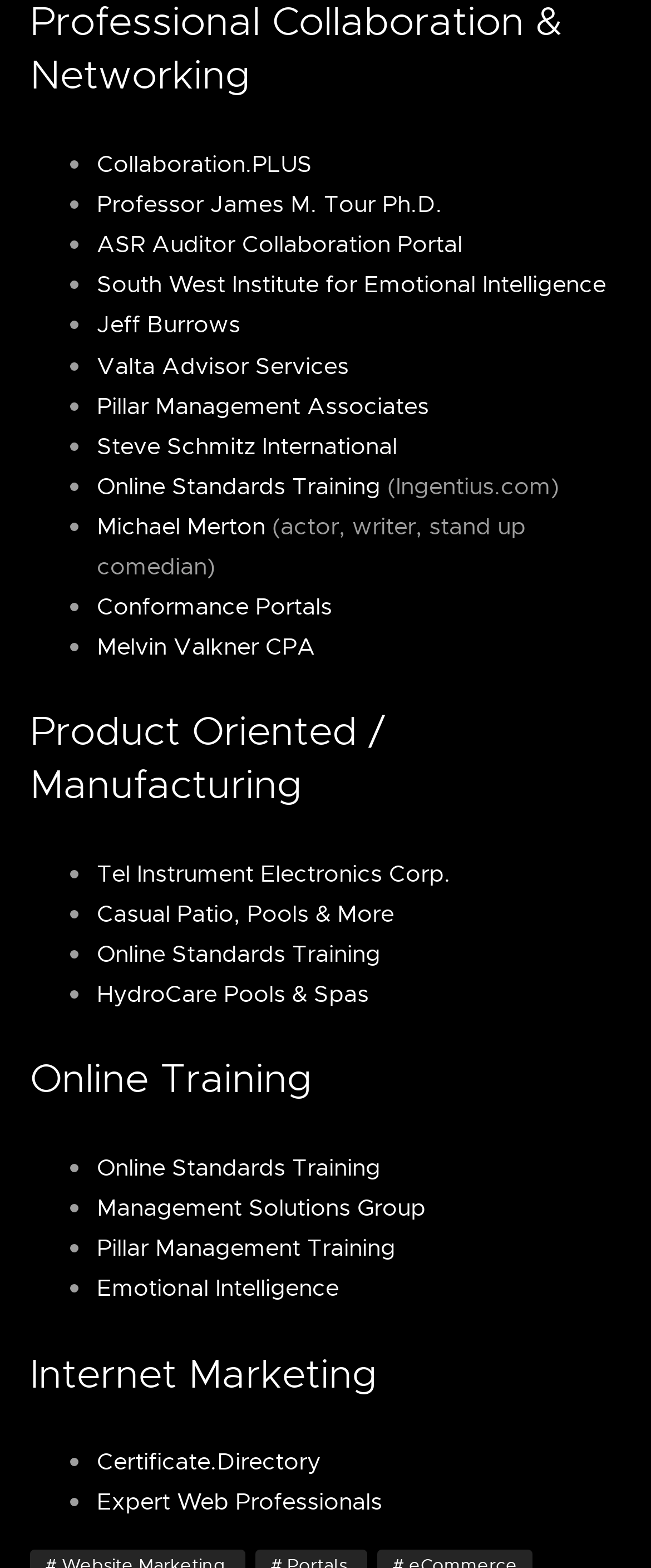Use a single word or phrase to answer the following:
What is the profession of 'Michael Merton'?

actor, writer, stand up comedian